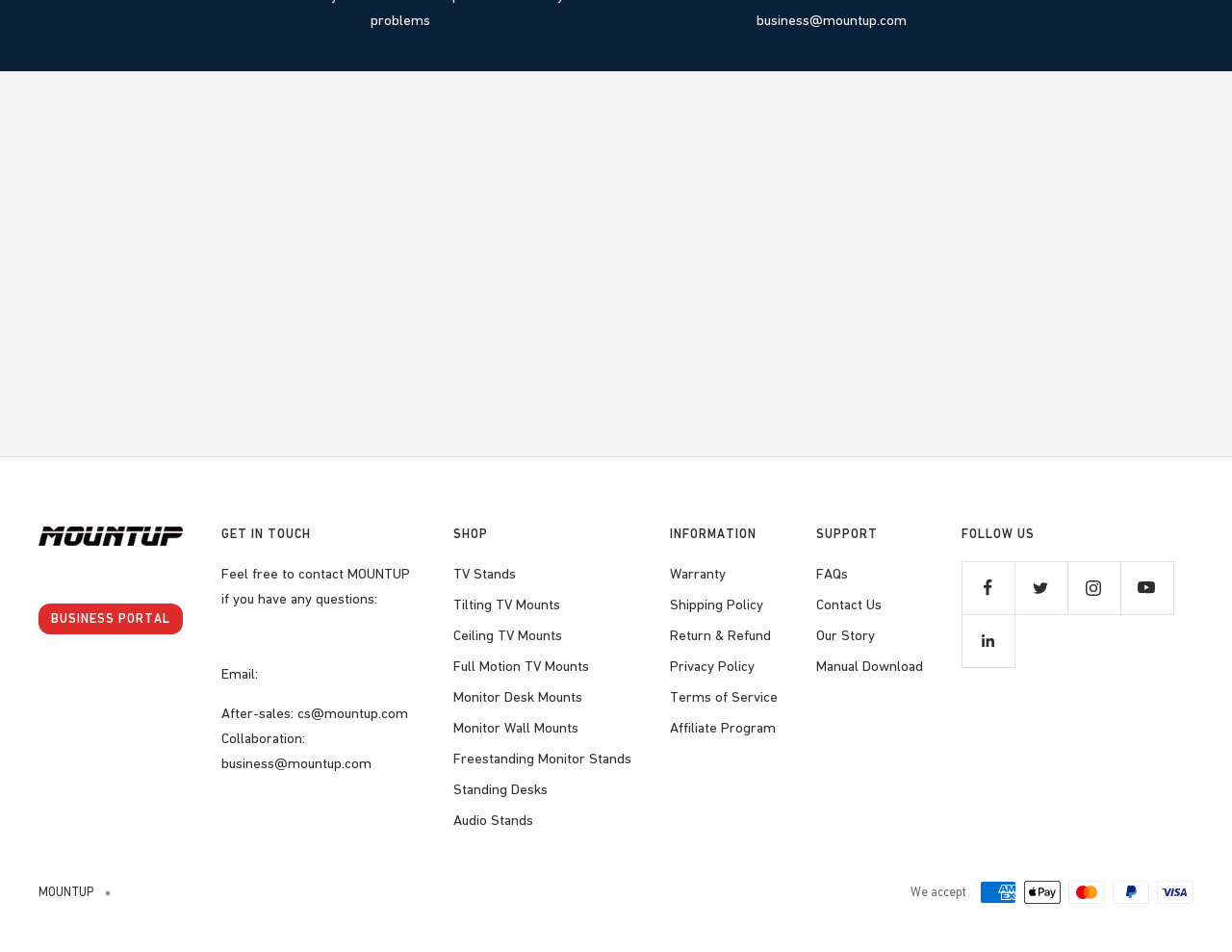Determine the bounding box coordinates of the clickable region to carry out the instruction: "Subscribe to the newsletter".

[0.595, 0.314, 0.883, 0.366]